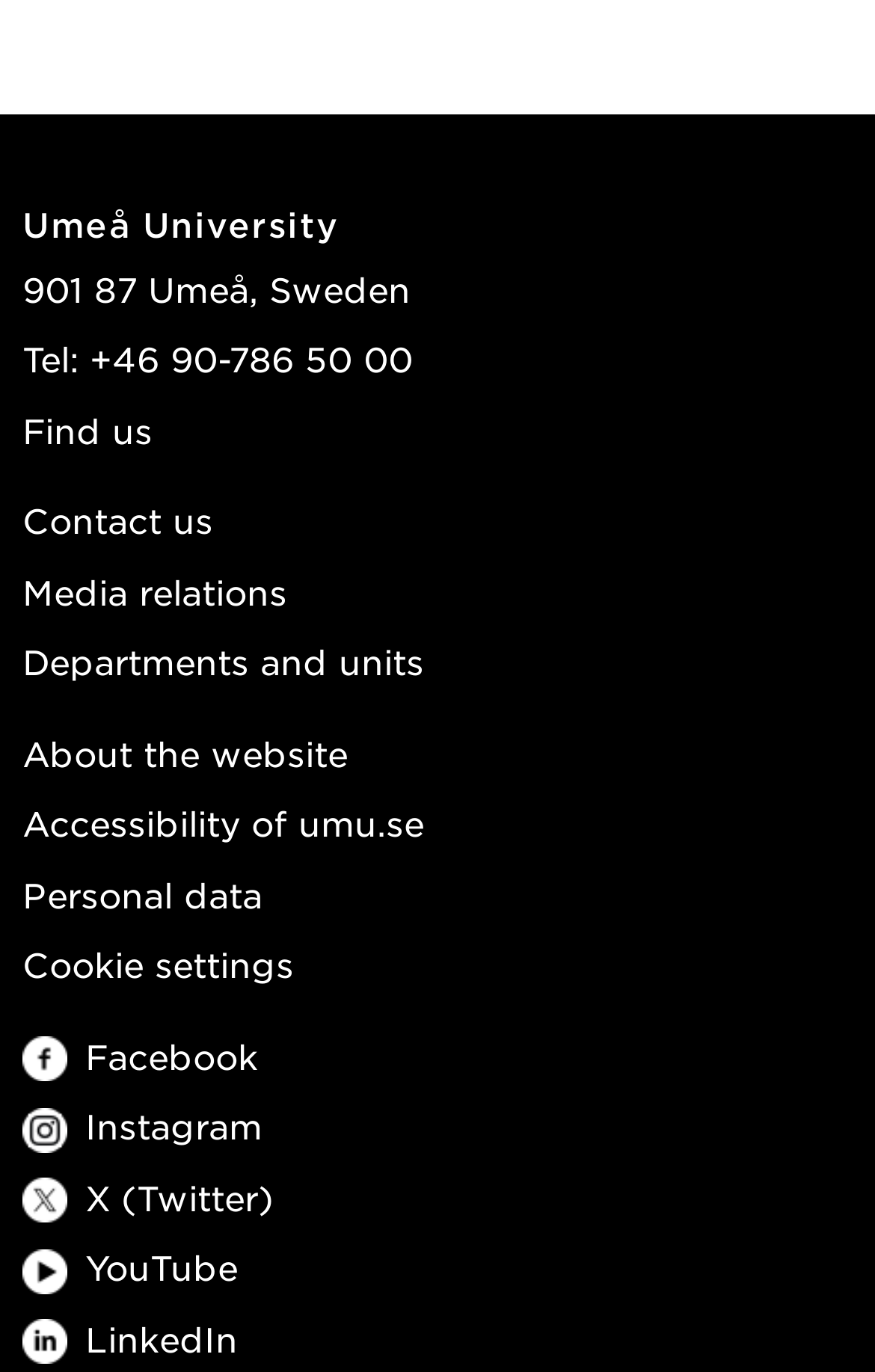Find the bounding box coordinates for the element that must be clicked to complete the instruction: "Check the university's social media on Facebook". The coordinates should be four float numbers between 0 and 1, indicated as [left, top, right, bottom].

[0.026, 0.753, 0.295, 0.784]